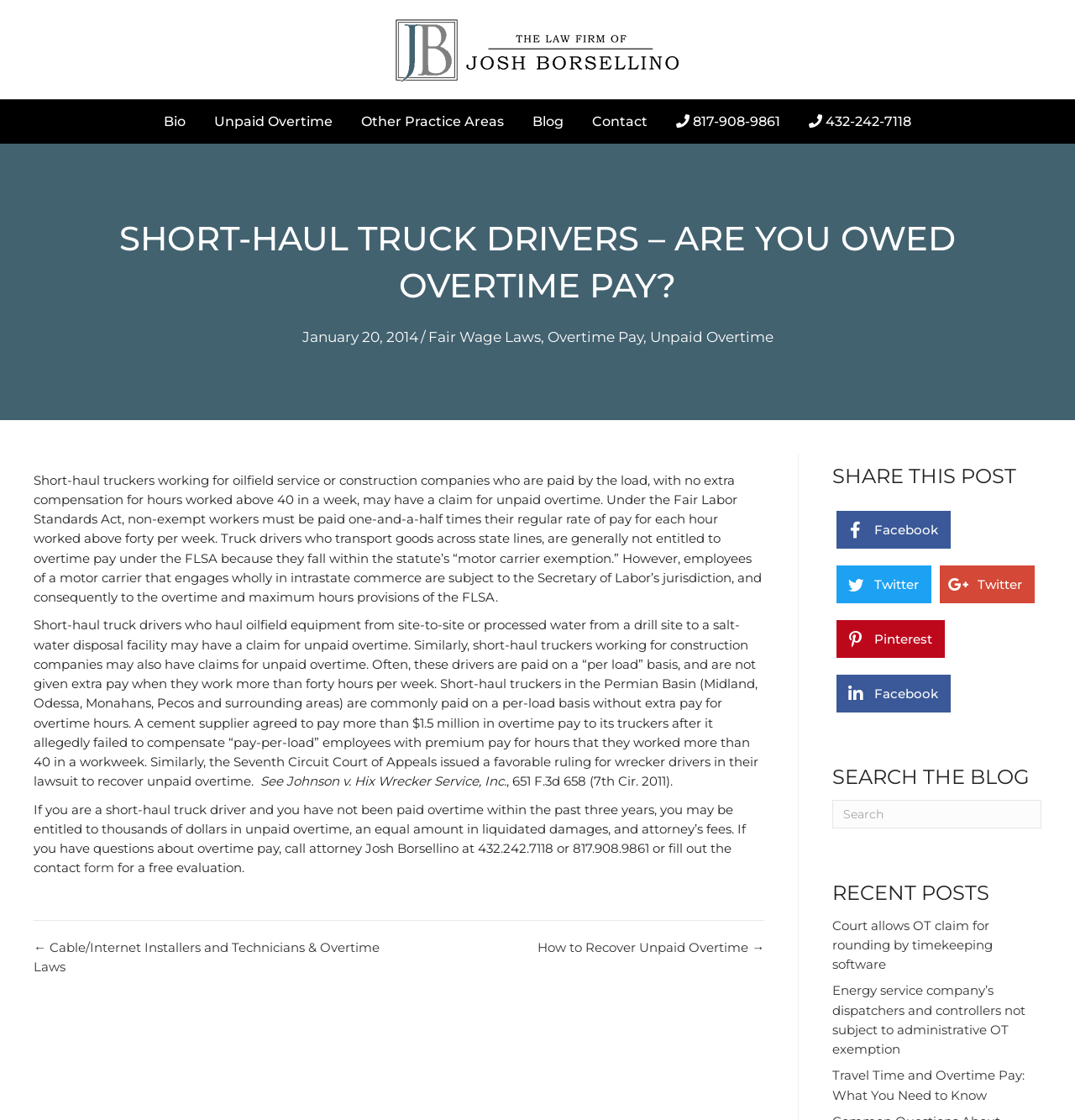Provide the bounding box for the UI element matching this description: "Twitter".

[0.874, 0.505, 0.963, 0.539]